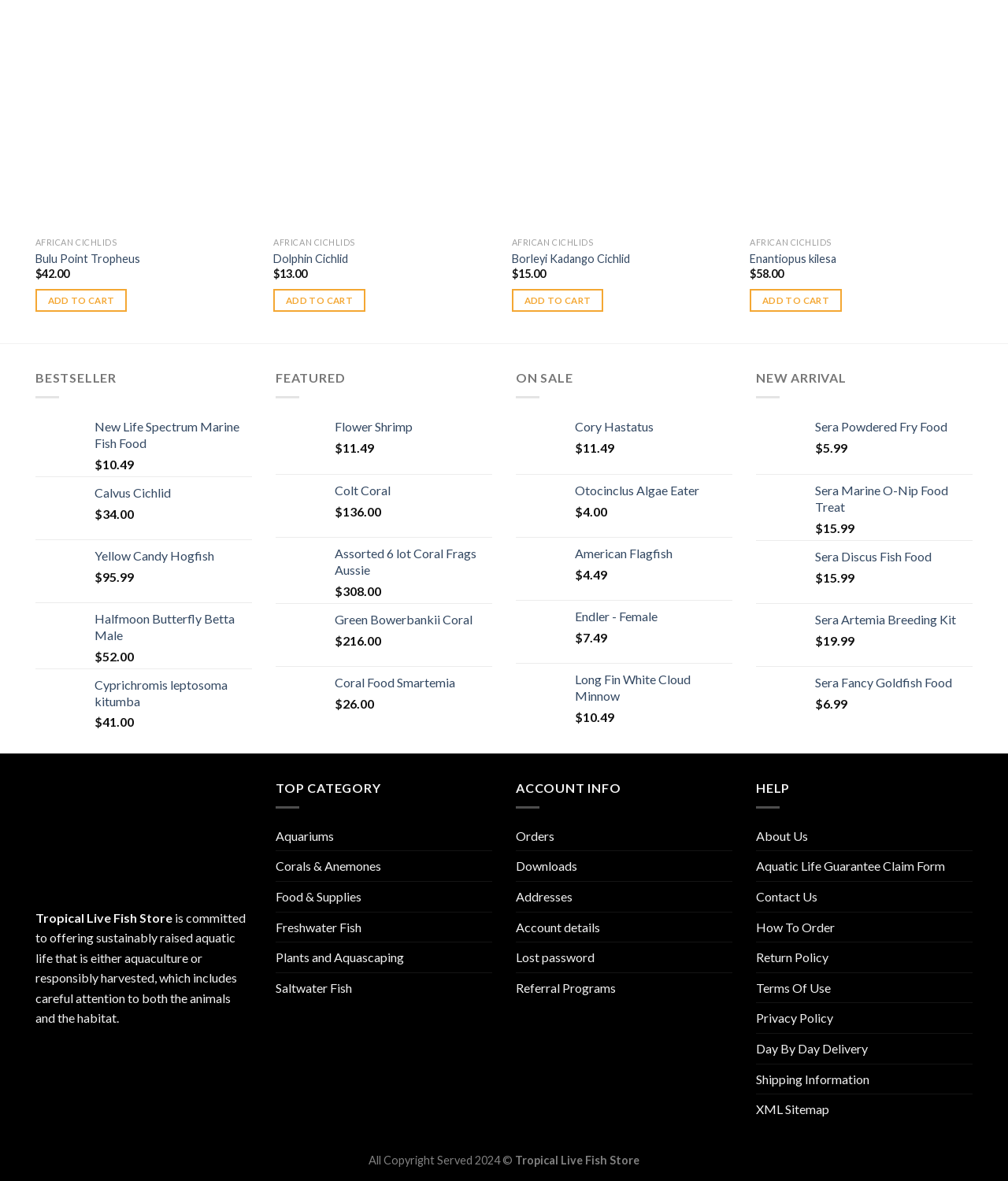Identify the bounding box coordinates of the HTML element based on this description: "Halfmoon Butterfly Betta Male".

[0.094, 0.517, 0.25, 0.545]